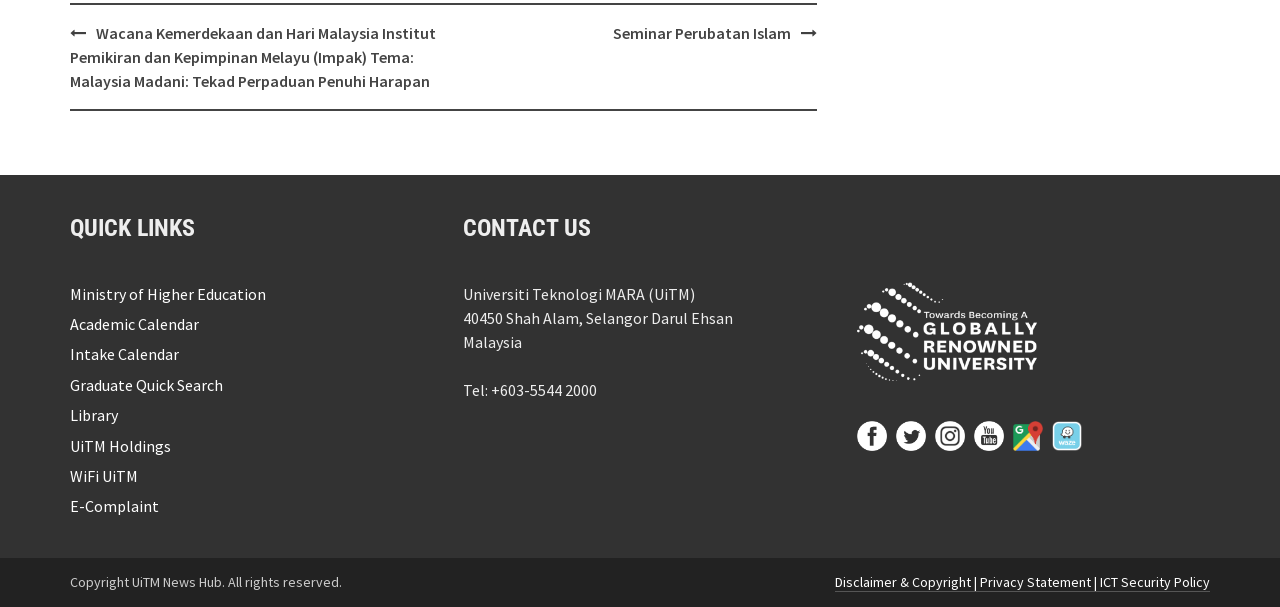What is the copyright information?
Use the information from the image to give a detailed answer to the question.

I found the answer by looking at the static text element with the content 'Copyright UiTM News Hub. All rights reserved.' which is located at the bottom of the webpage.